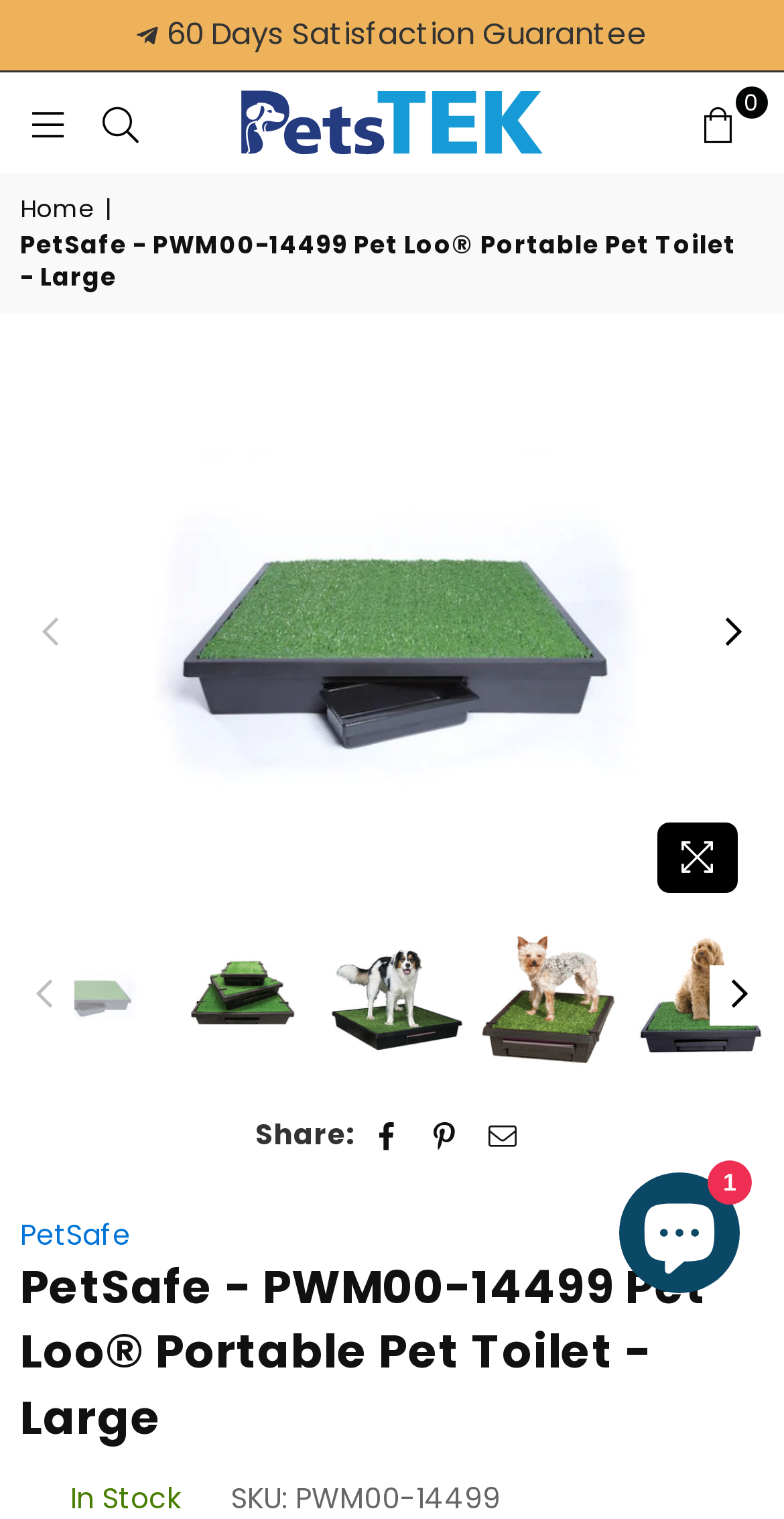What is the satisfaction guarantee period?
Please answer the question as detailed as possible based on the image.

The satisfaction guarantee period is mentioned in the top section of the webpage, where it says '60 Days Satisfaction Guarantee'. This indicates that the product comes with a 60-day satisfaction guarantee.